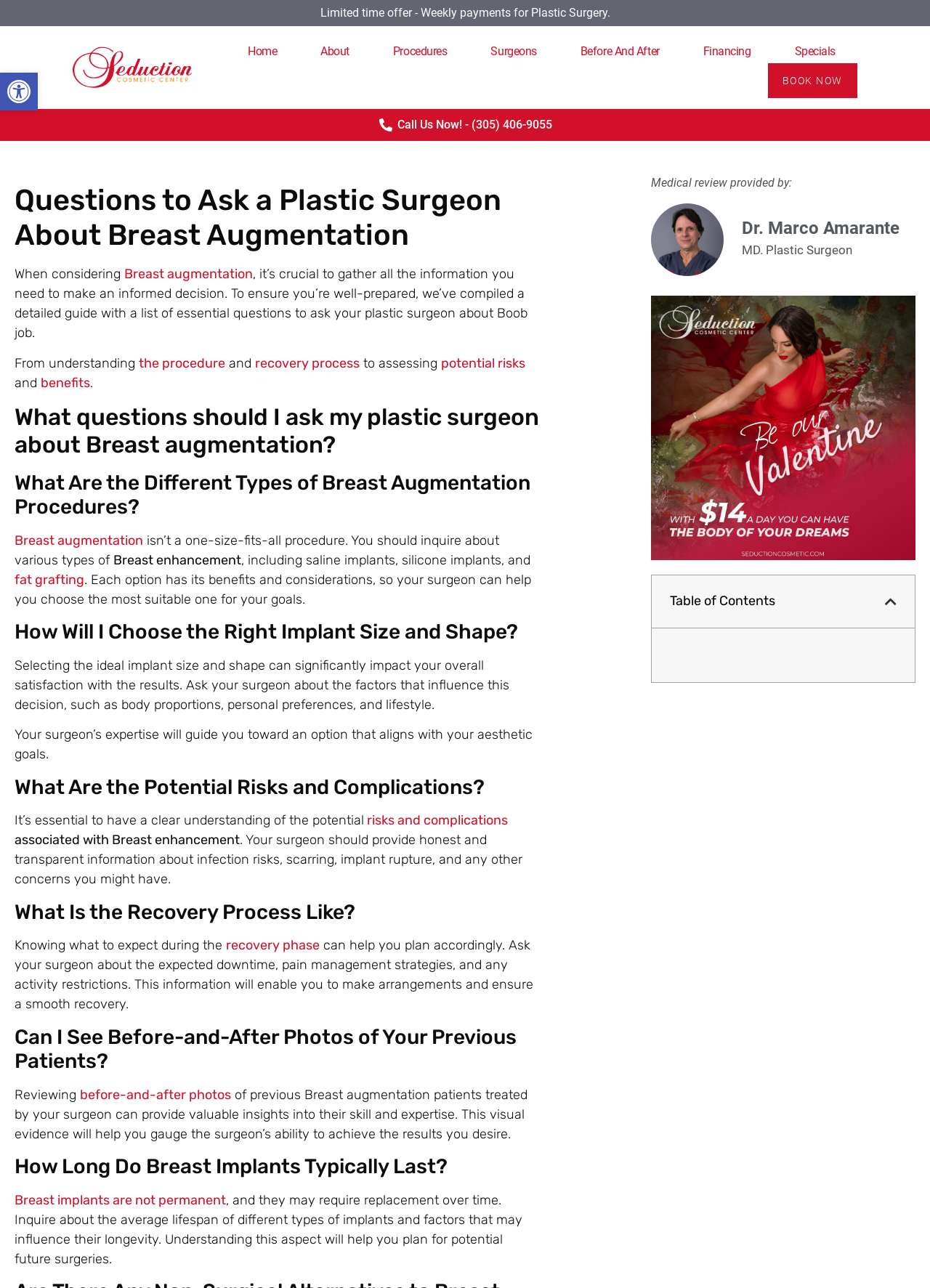Specify the bounding box coordinates of the area to click in order to follow the given instruction: "Call the phone number."

[0.428, 0.091, 0.594, 0.102]